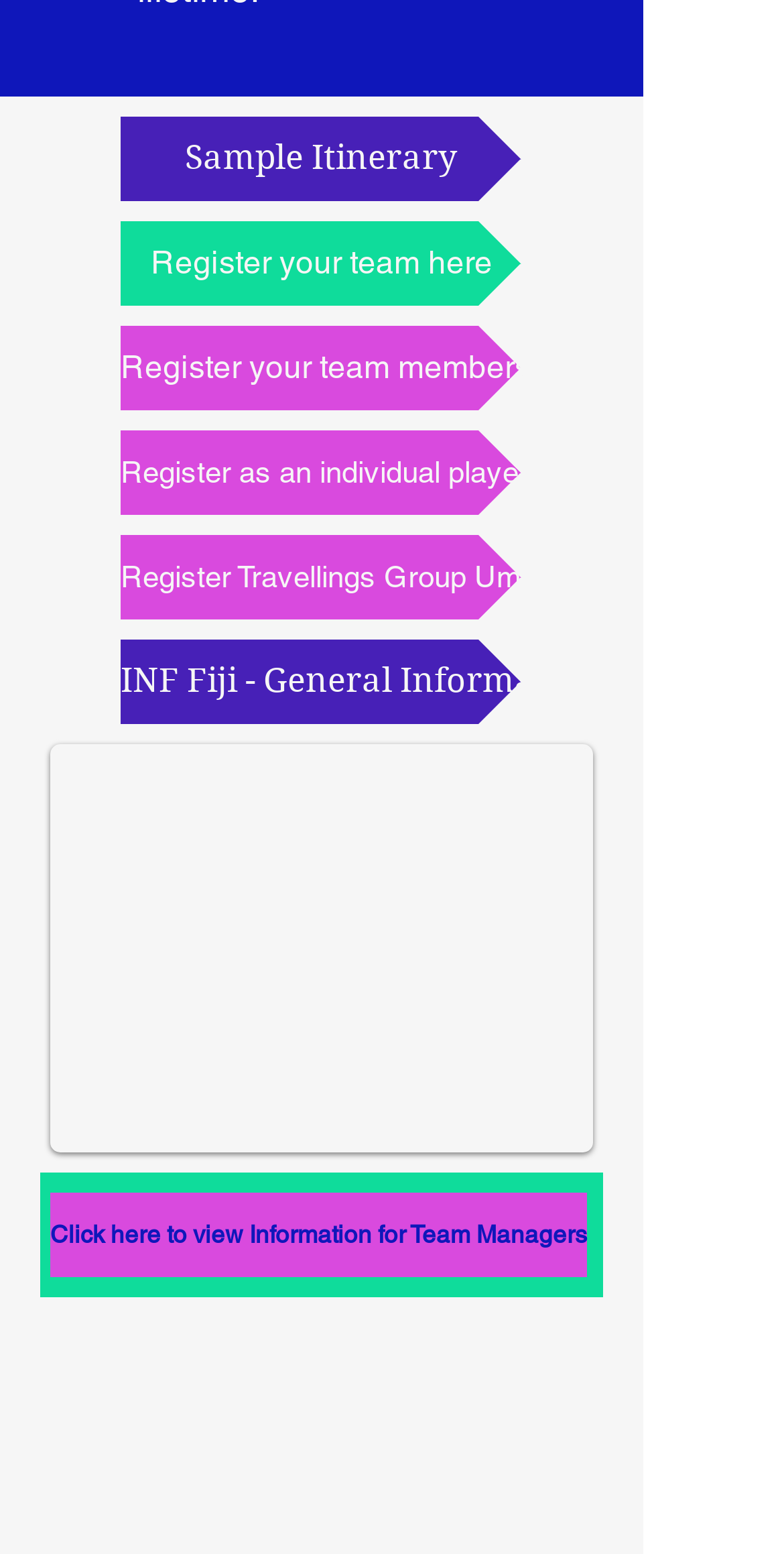Please specify the coordinates of the bounding box for the element that should be clicked to carry out this instruction: "Register your team". The coordinates must be four float numbers between 0 and 1, formatted as [left, top, right, bottom].

[0.154, 0.142, 0.667, 0.197]